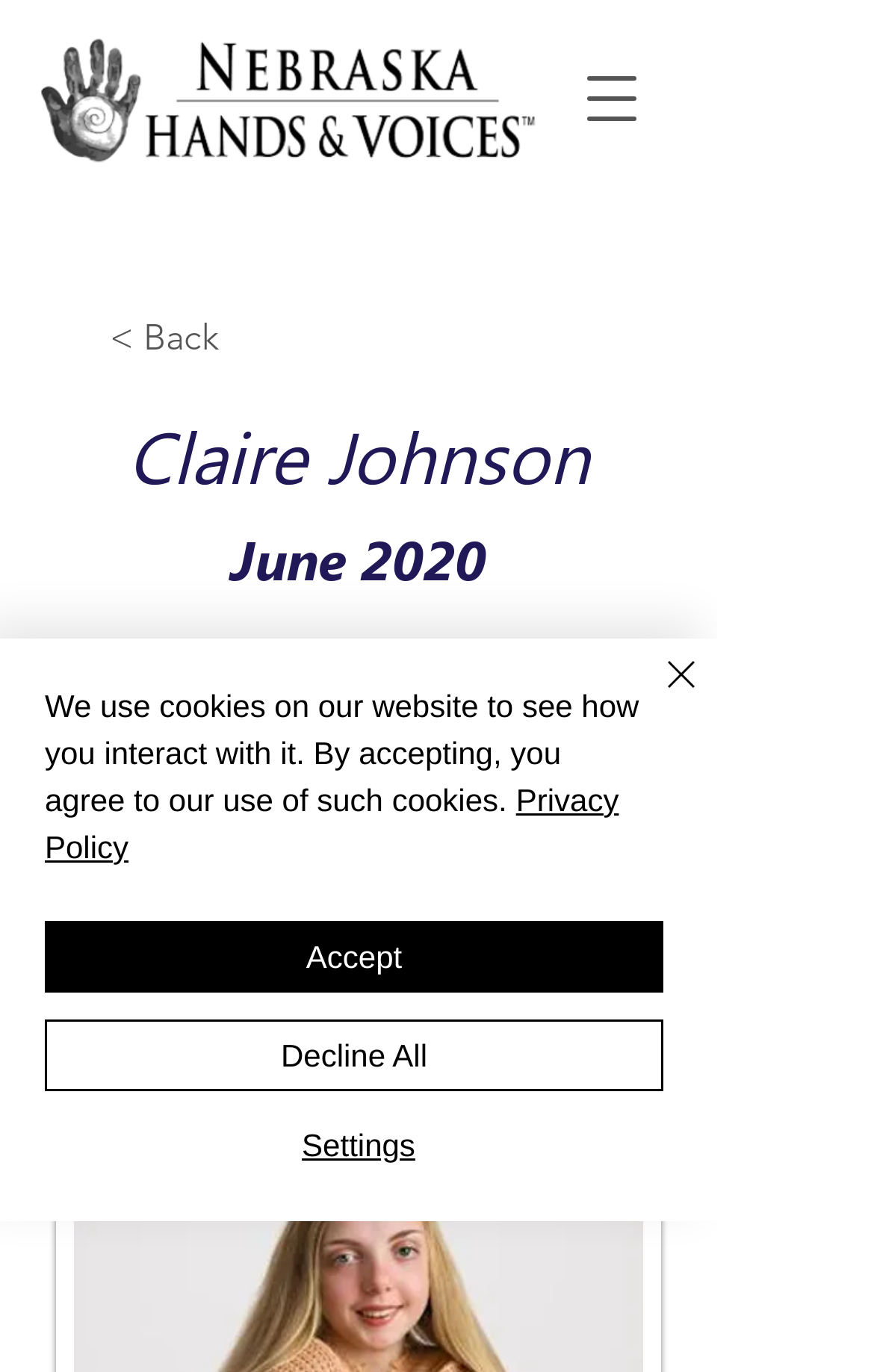Please reply to the following question using a single word or phrase: 
What is the icon above the text 'Claire Johnson'?

Shooting star